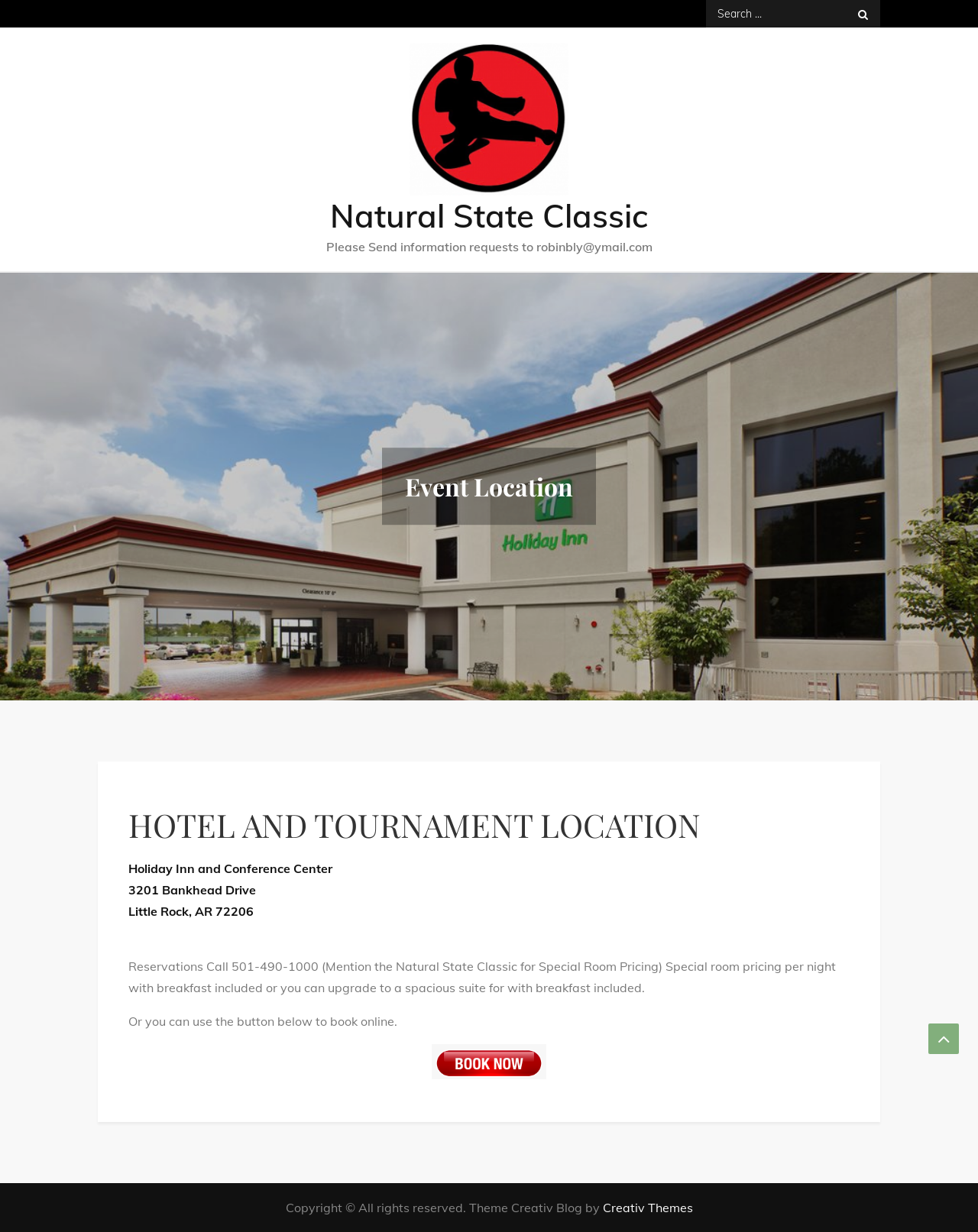Extract the primary headline from the webpage and present its text.

Natural State Classic